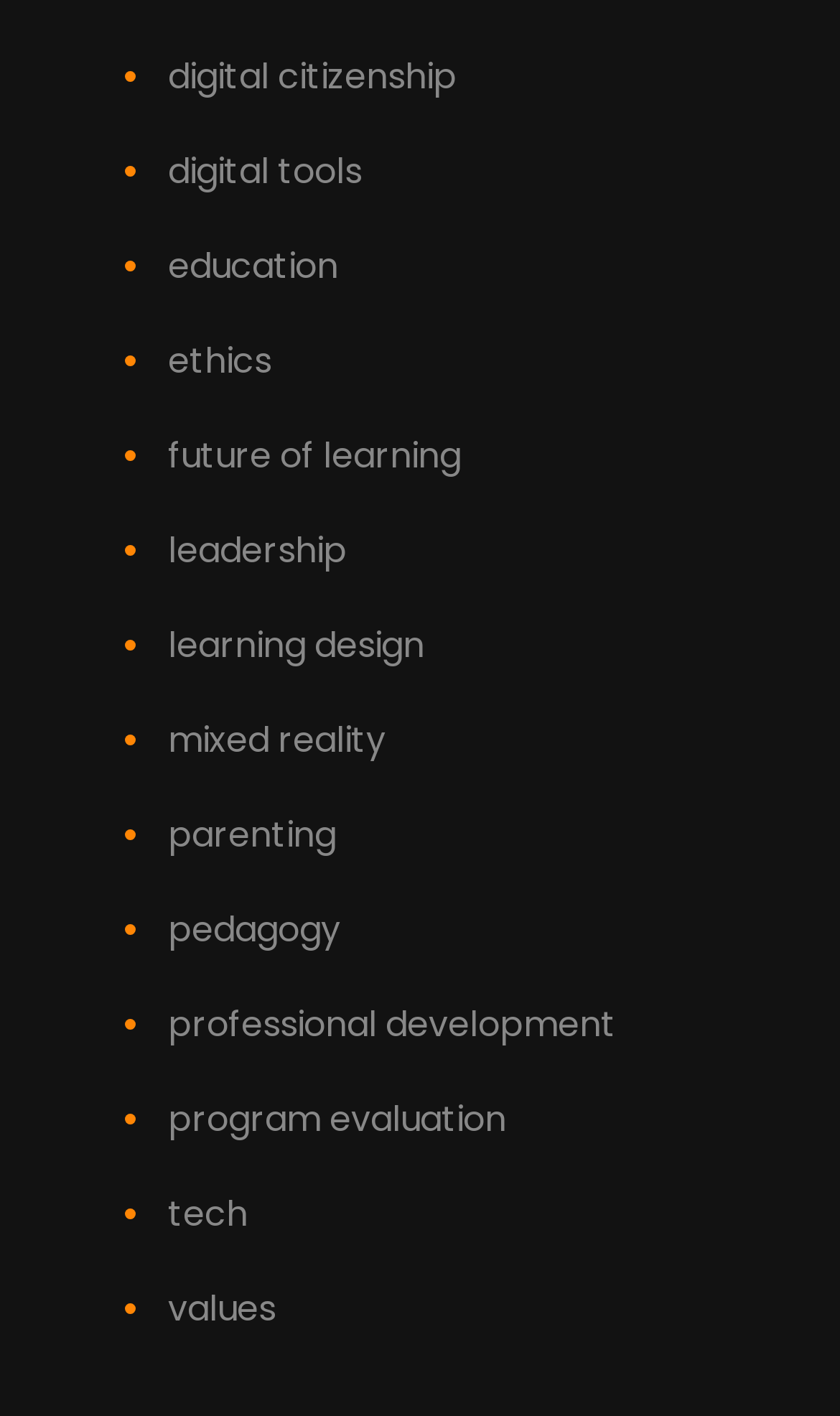Determine the bounding box coordinates of the UI element that matches the following description: "title="logo-1 - HCM Ortho"". The coordinates should be four float numbers between 0 and 1 in the format [left, top, right, bottom].

None